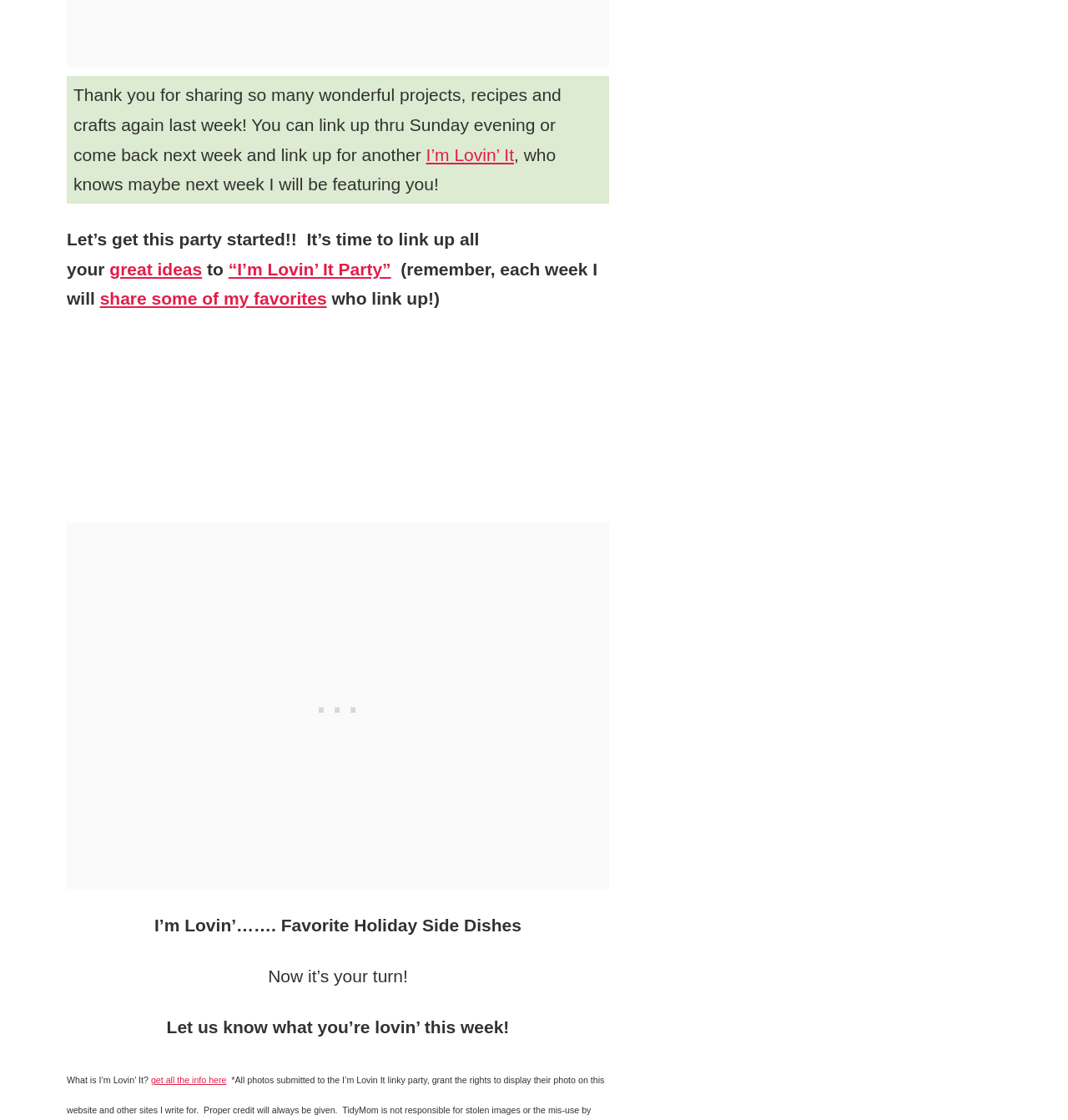Find the coordinates for the bounding box of the element with this description: "Tanya Derrey Bingham".

[0.103, 0.295, 0.238, 0.308]